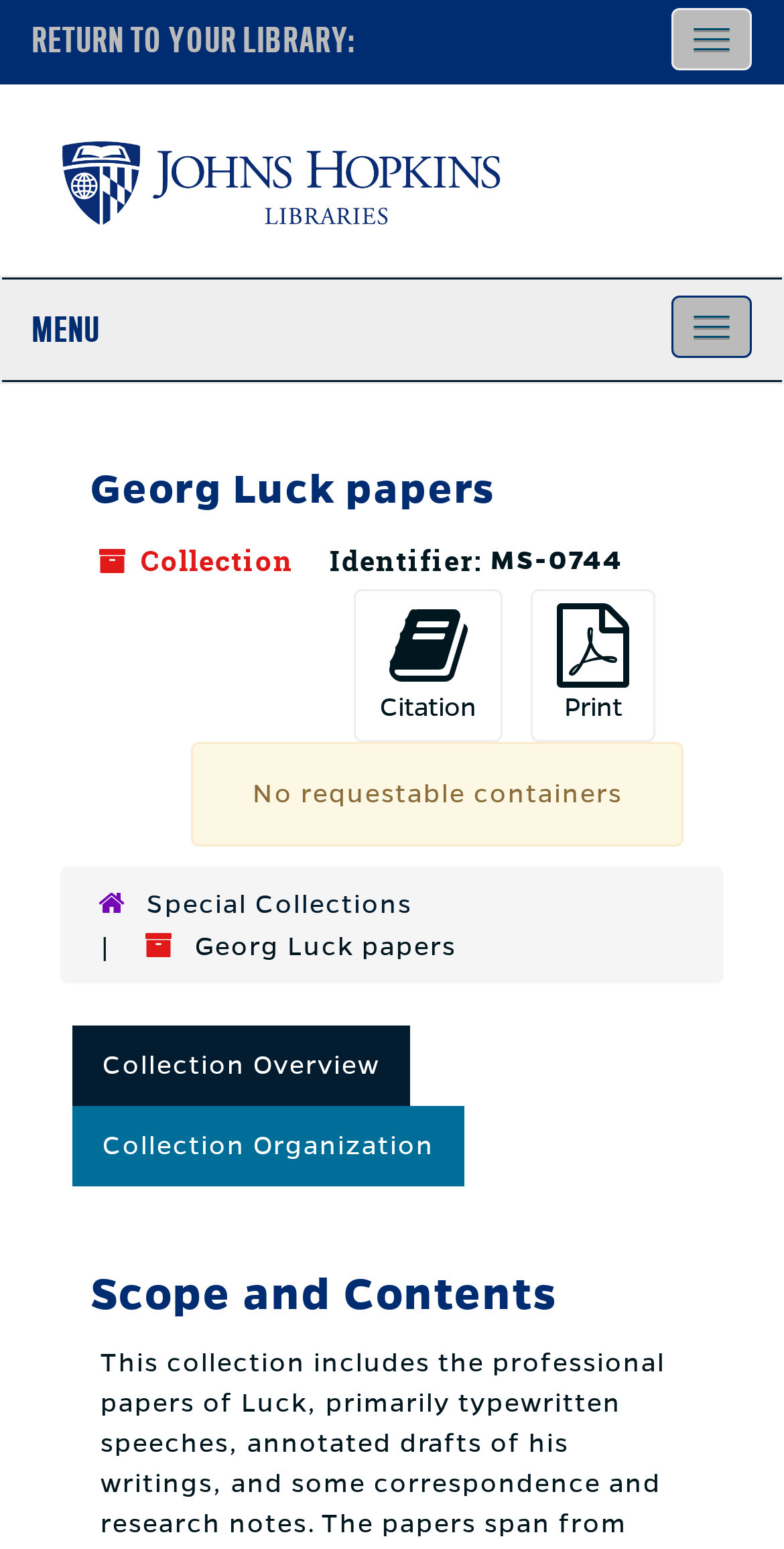Please answer the following question using a single word or phrase: 
What is the navigation menu above the collection title?

MENU